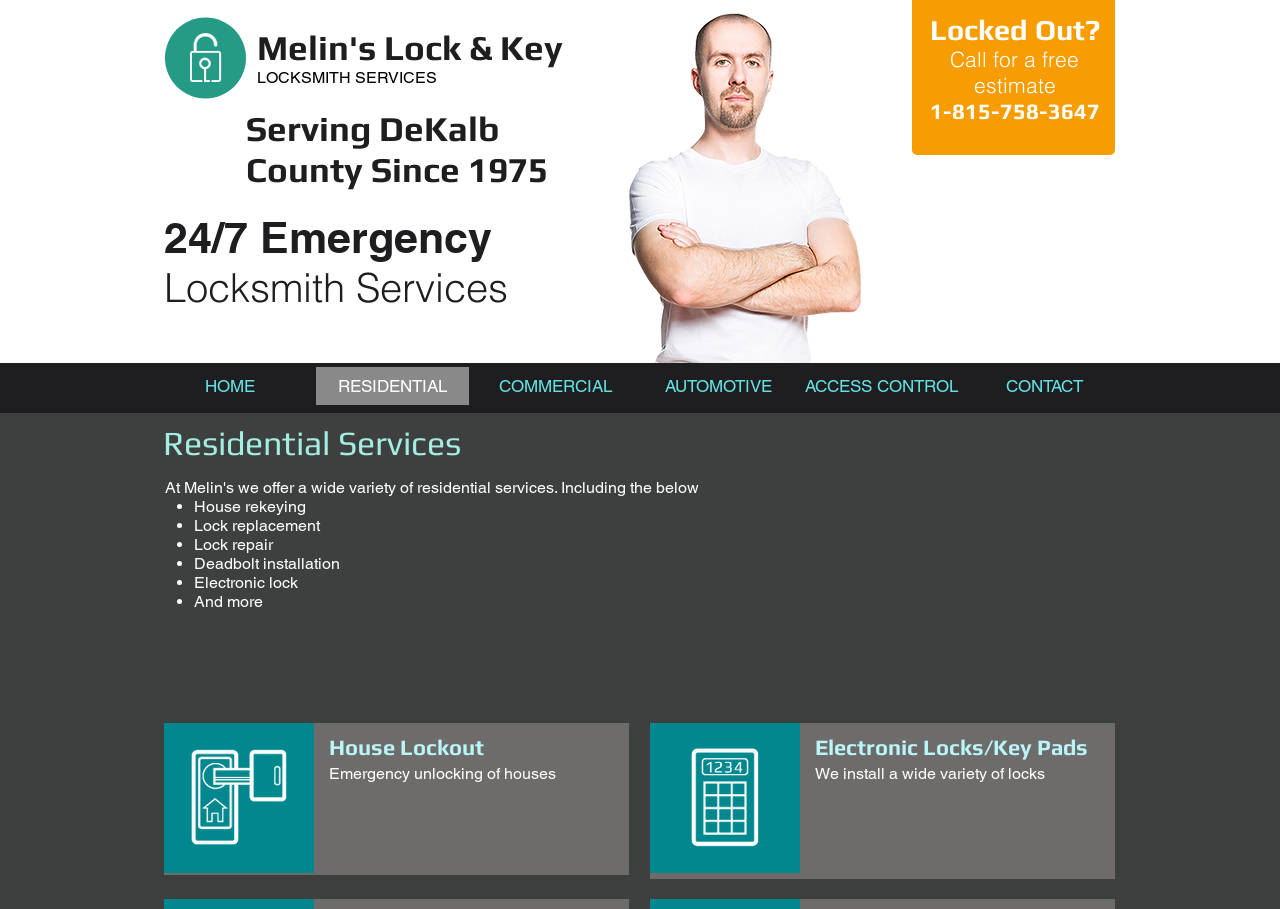What type of services does Melin's Lock & Key offer?
Using the information from the image, provide a comprehensive answer to the question.

I found the types of services by looking at the links in the navigation menu, which include 'HOME', 'RESIDENTIAL', 'COMMERCIAL', 'AUTOMOTIVE', 'ACCESS CONTROL', and 'CONTACT'. The services offered are Residential, Commercial, Automotive, and Access Control.